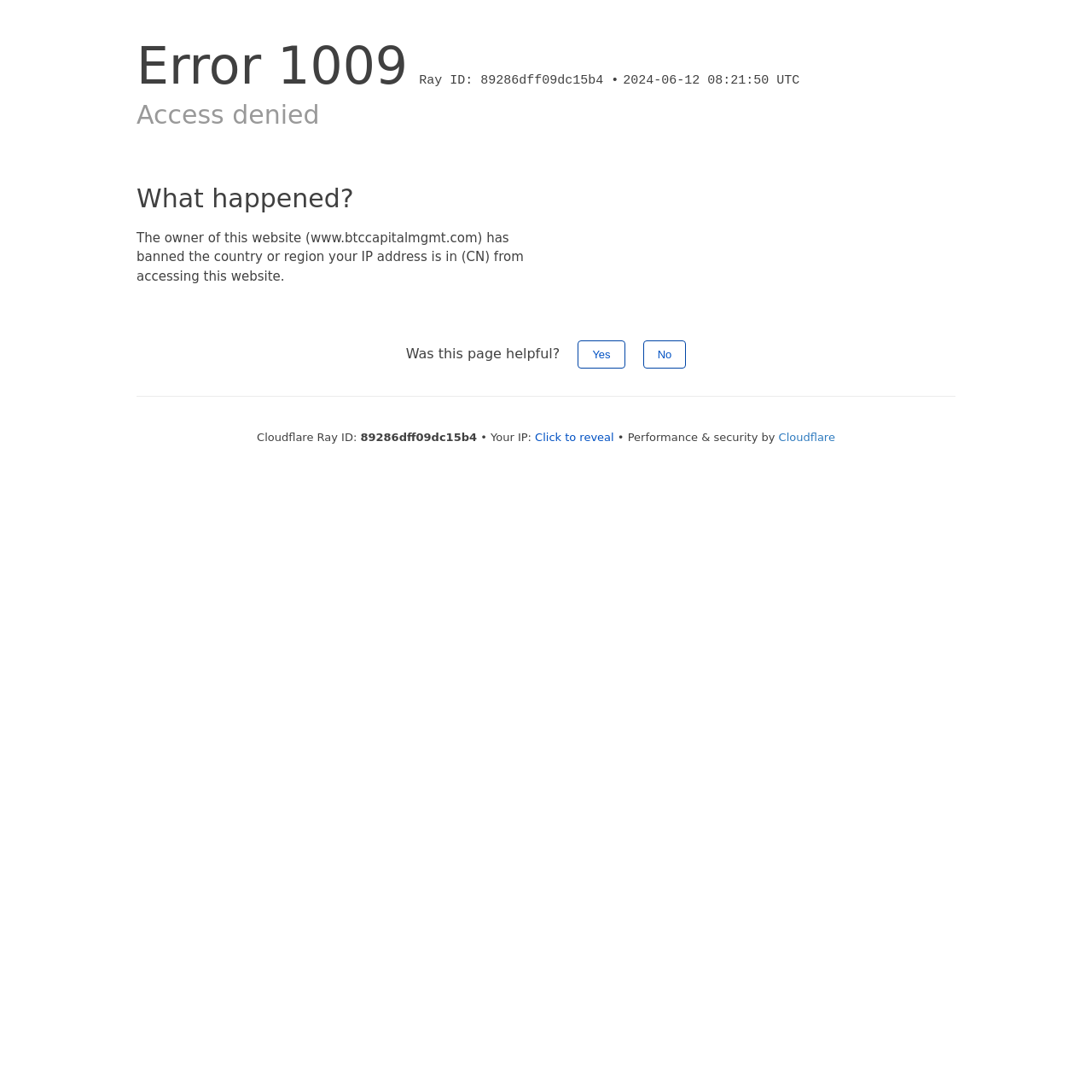Please provide a comprehensive answer to the question based on the screenshot: What is the format of the Ray ID?

The Ray ID is mentioned in the StaticText 'Ray ID: 89286dff09dc15b4 •', which has a unique format consisting of a combination of letters and numbers.